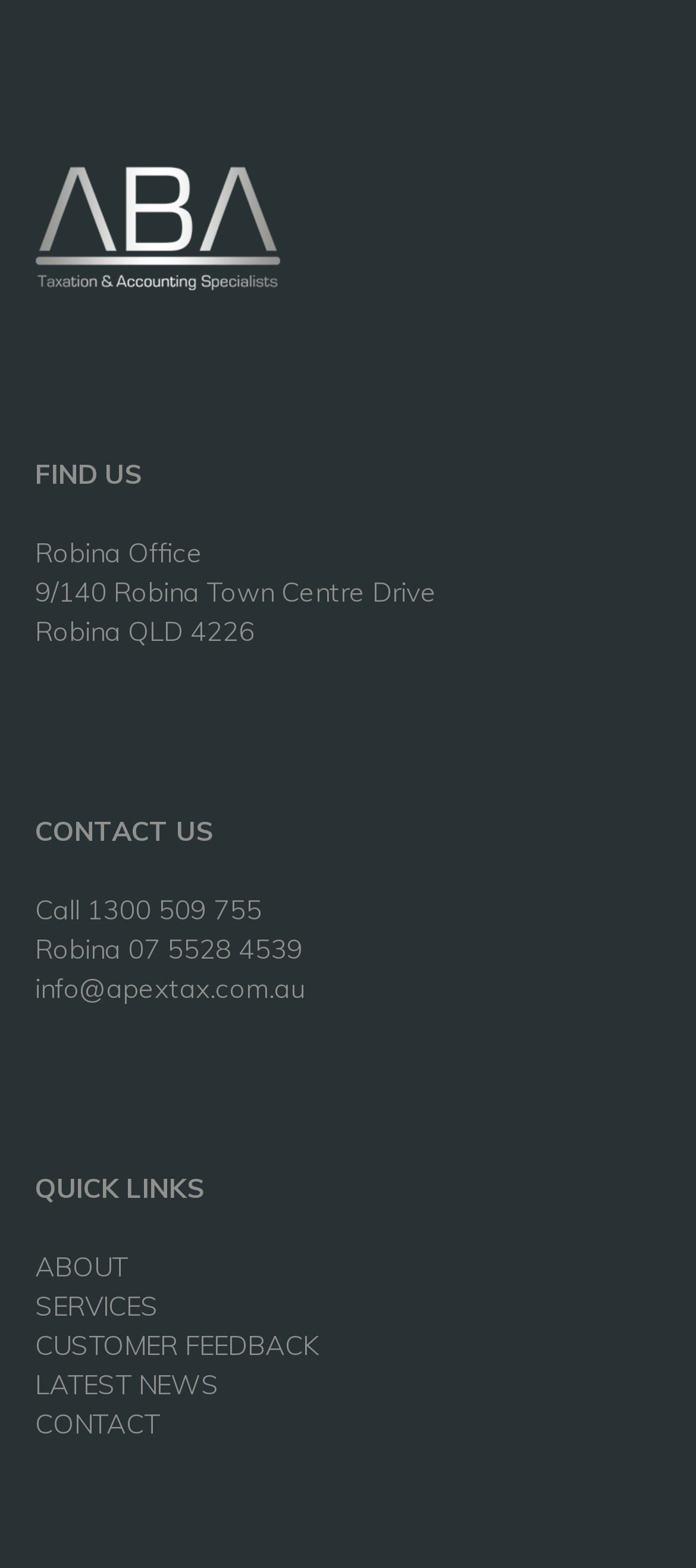How many ways are there to contact? Refer to the image and provide a one-word or short phrase answer.

3